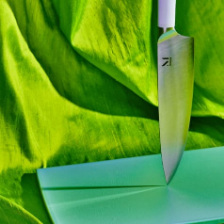What is the material of the cutting board?
Refer to the image and provide a thorough answer to the question.

Although the caption describes the cutting board as having a 'smooth surface and sharp edges', it does not explicitly mention the material it is made of, so we cannot determine the material.